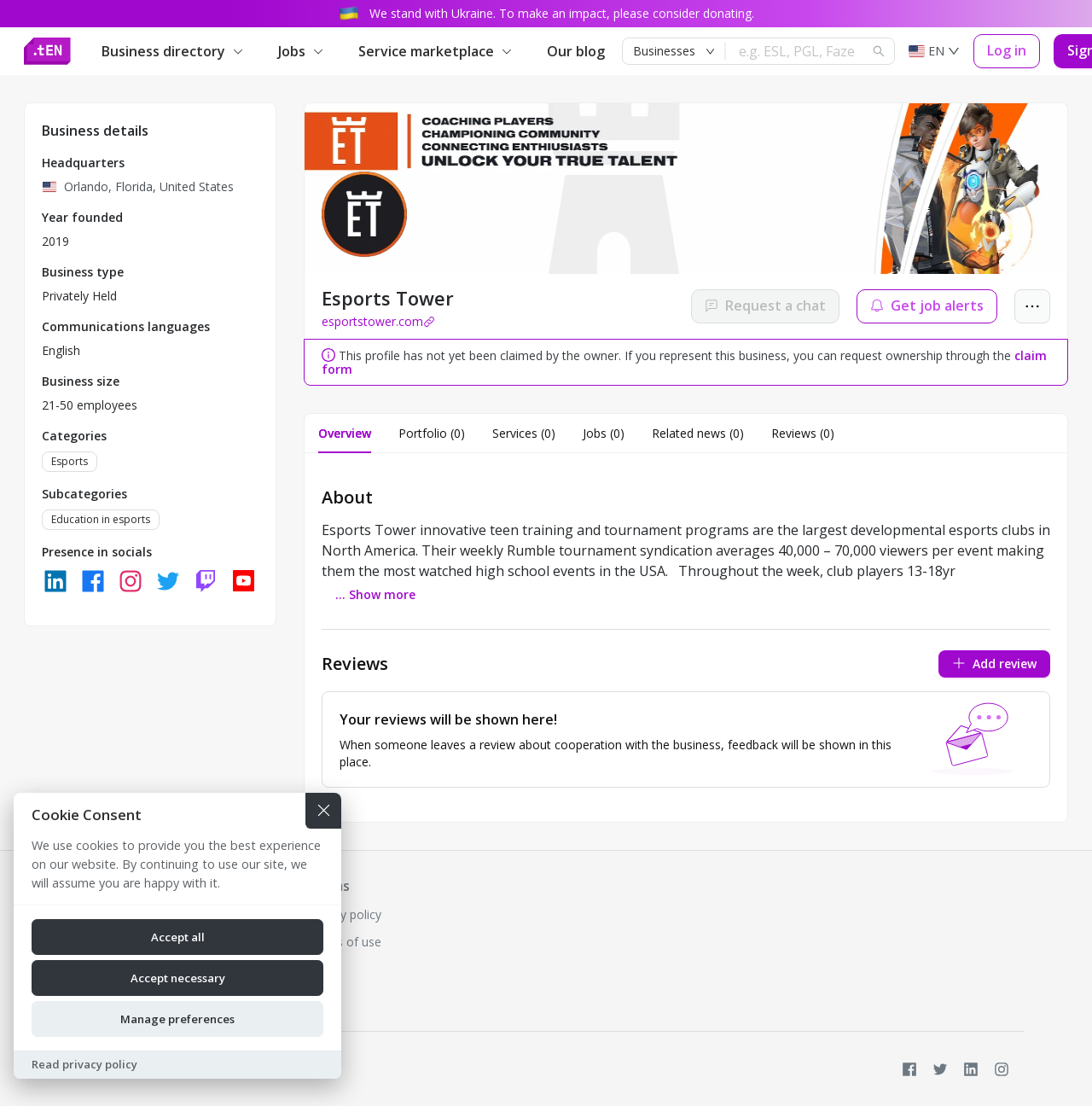For the given element description parent_node: Cookie Consent aria-label="Close", determine the bounding box coordinates of the UI element. The coordinates should follow the format (top-left x, top-left y, bottom-right x, bottom-right y) and be within the range of 0 to 1.

[0.28, 0.717, 0.312, 0.749]